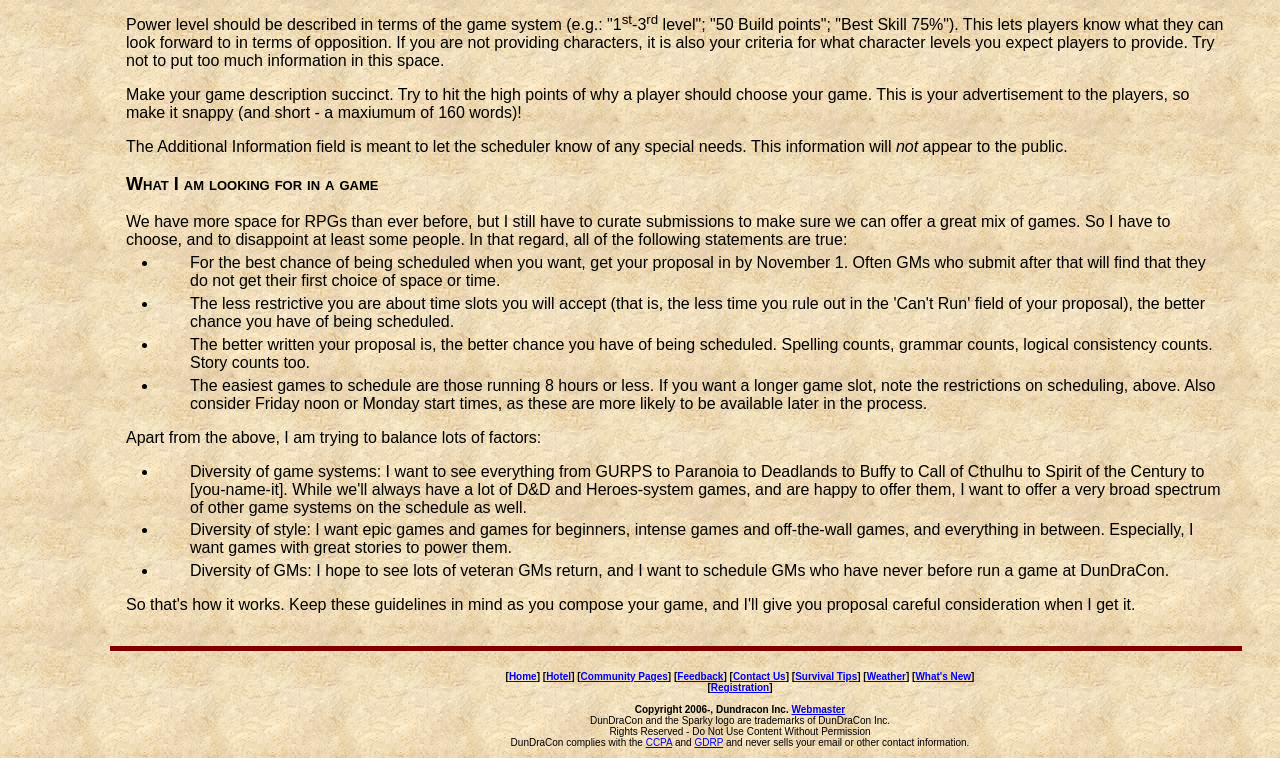What is the maximum number of words for a game description?
Examine the image closely and answer the question with as much detail as possible.

The webpage provides guidance on writing a game description, stating that it should be succinct and short, with a maximum of 160 words.